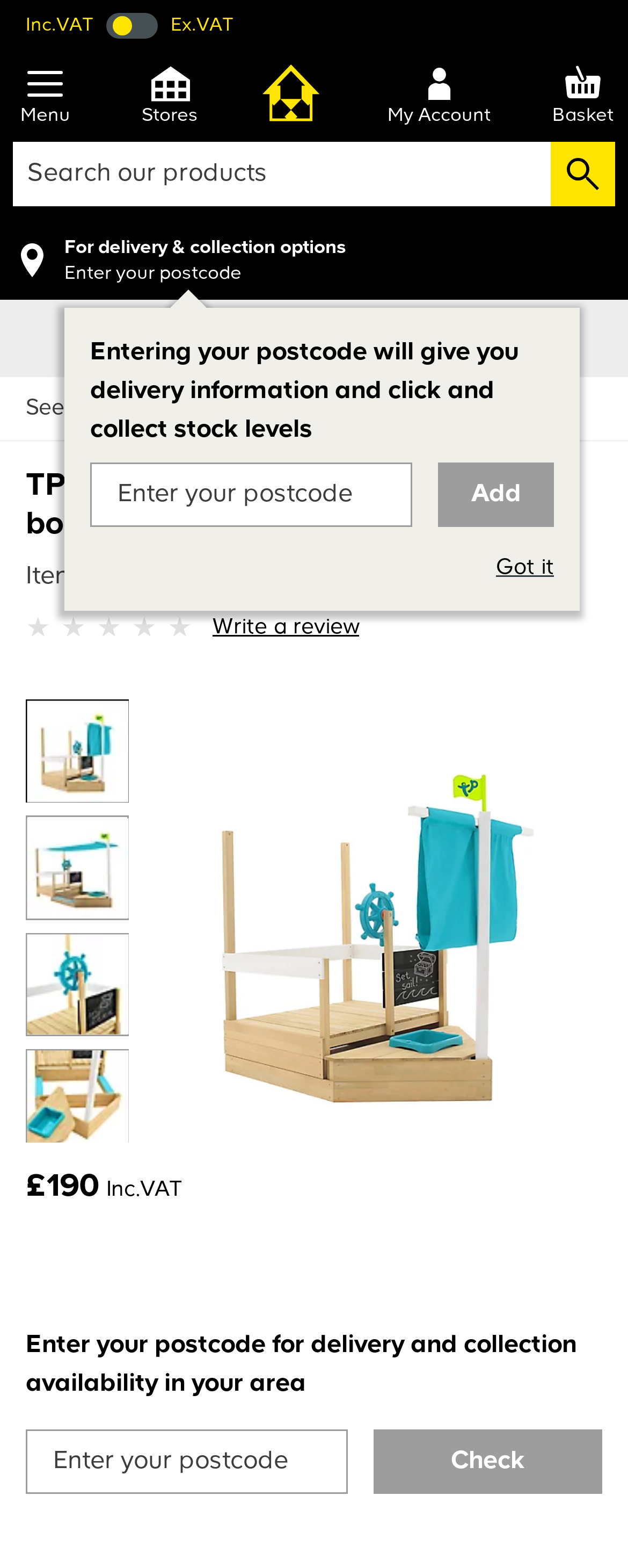Please specify the coordinates of the bounding box for the element that should be clicked to carry out this instruction: "Write a review". The coordinates must be four float numbers between 0 and 1, formatted as [left, top, right, bottom].

[0.308, 0.391, 0.572, 0.411]